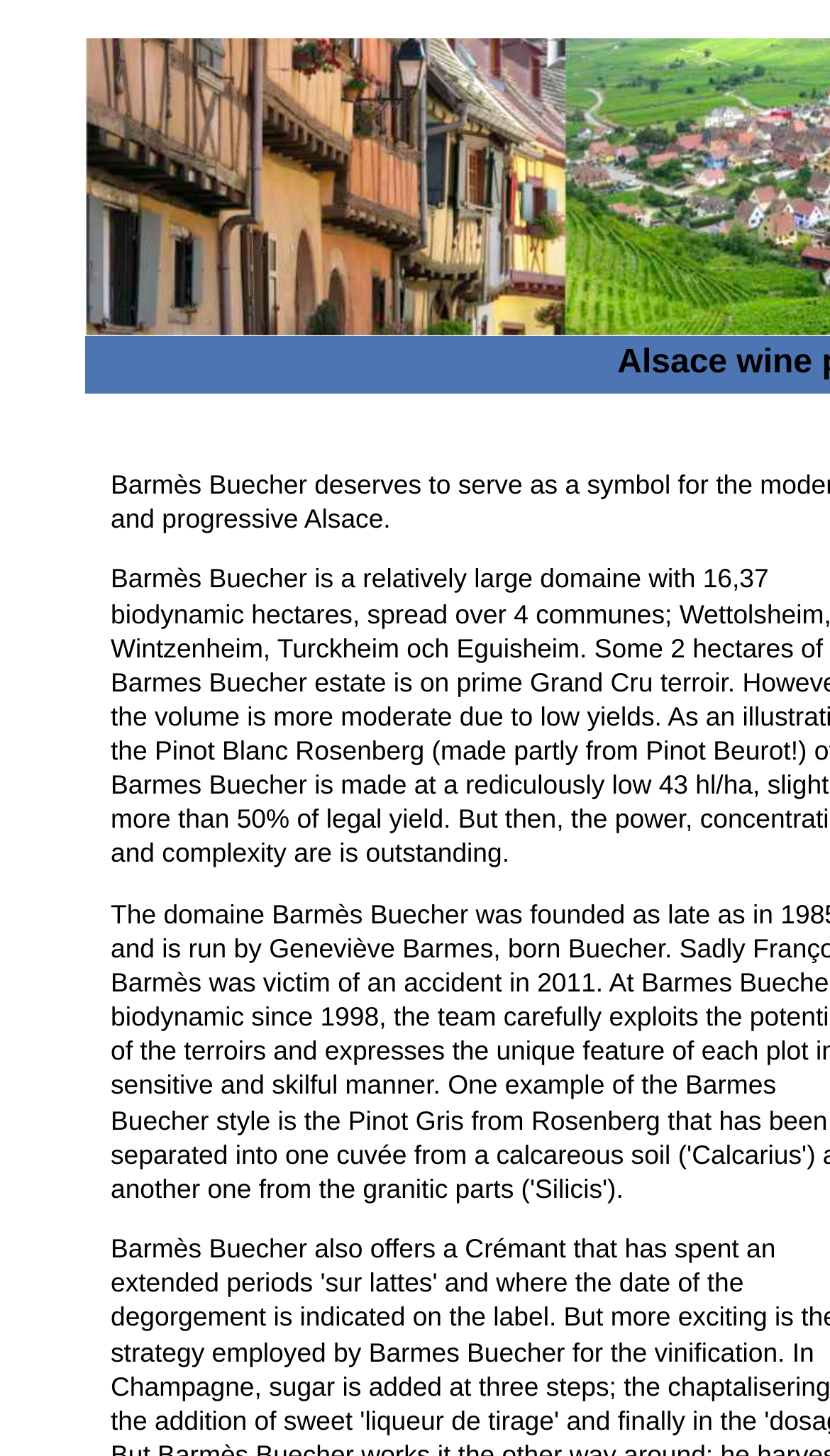Determine the main headline from the webpage and extract its text.

Alsace wine producer: Barmès Buecher, Wettolsheim